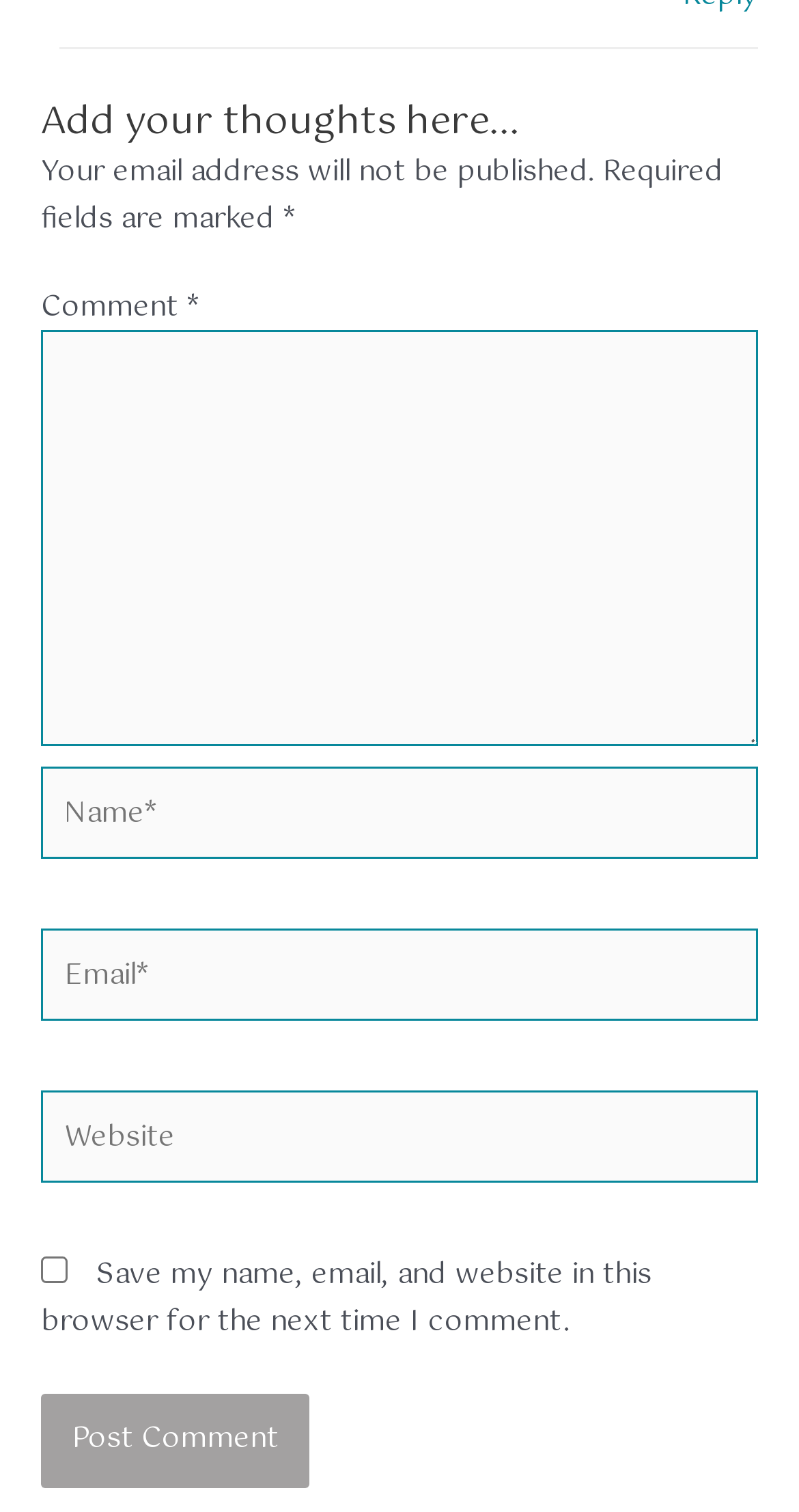Use a single word or phrase to respond to the question:
What is required to post a comment?

Name, email, and comment